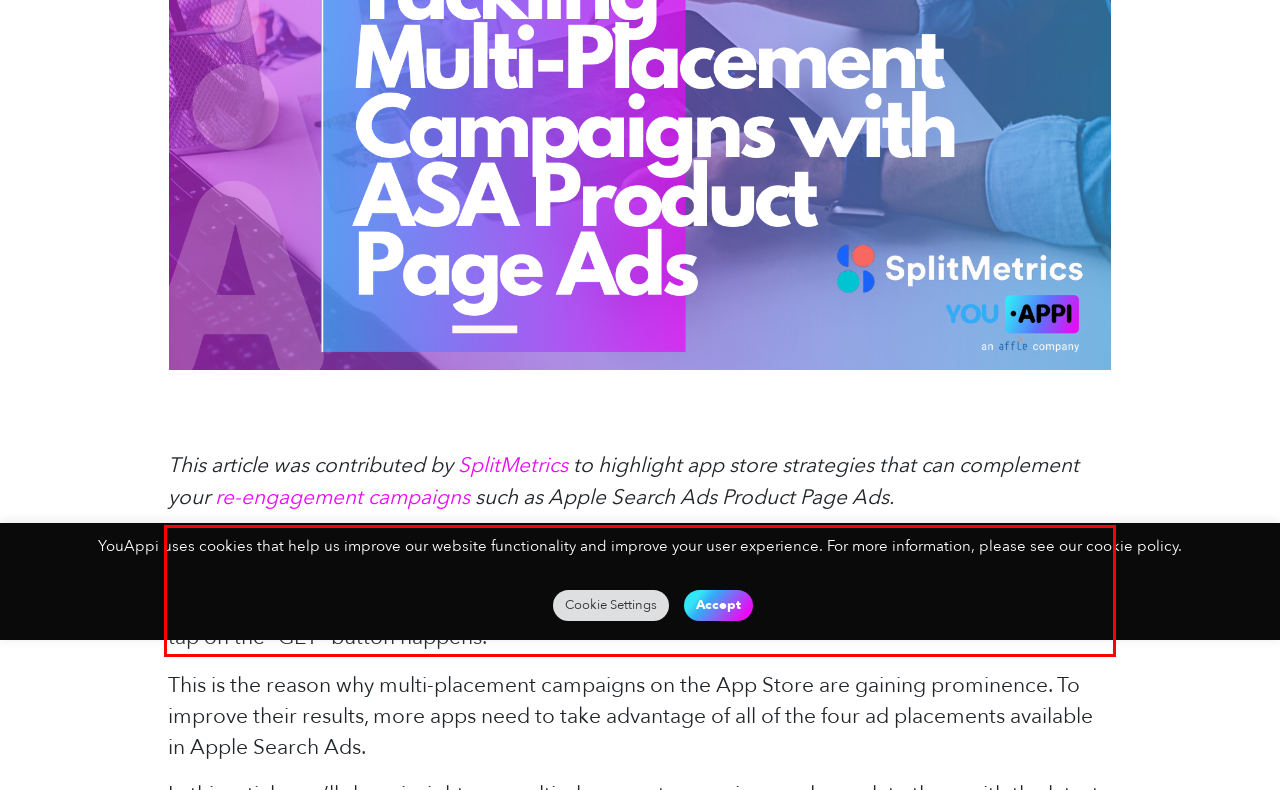Using the provided screenshot, read and generate the text content within the red-bordered area.

A user’s journey to downloading an app on the App Store is seldom straightforward. Yes, there are categories like Entertainment, that enjoy an average conversion rate in Apple Search Ads search results of 79.69%. But apps from most categories require more points of contact before the final tap on the “GET” button happens.